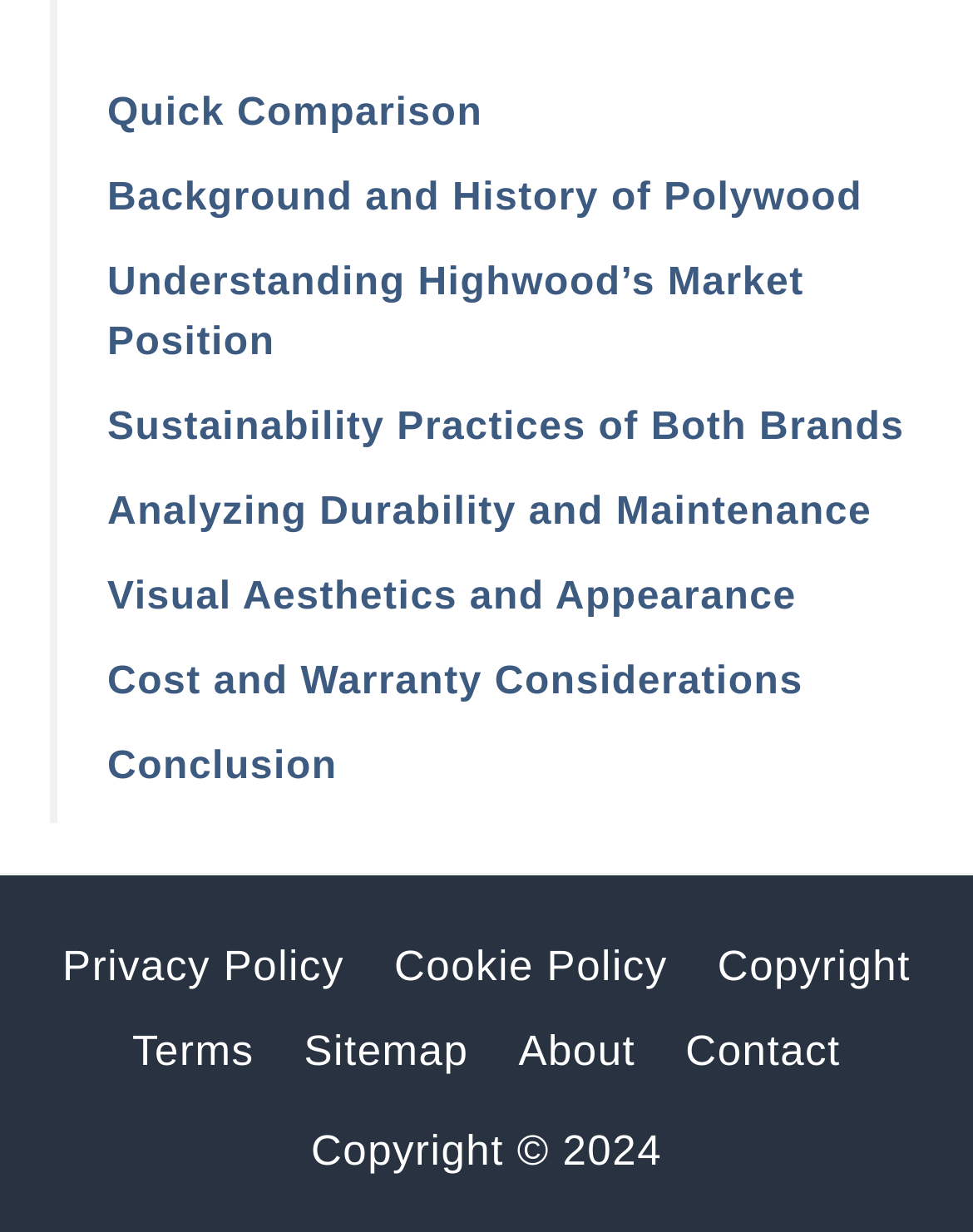Provide your answer in one word or a succinct phrase for the question: 
How many links are in the footer section?

7